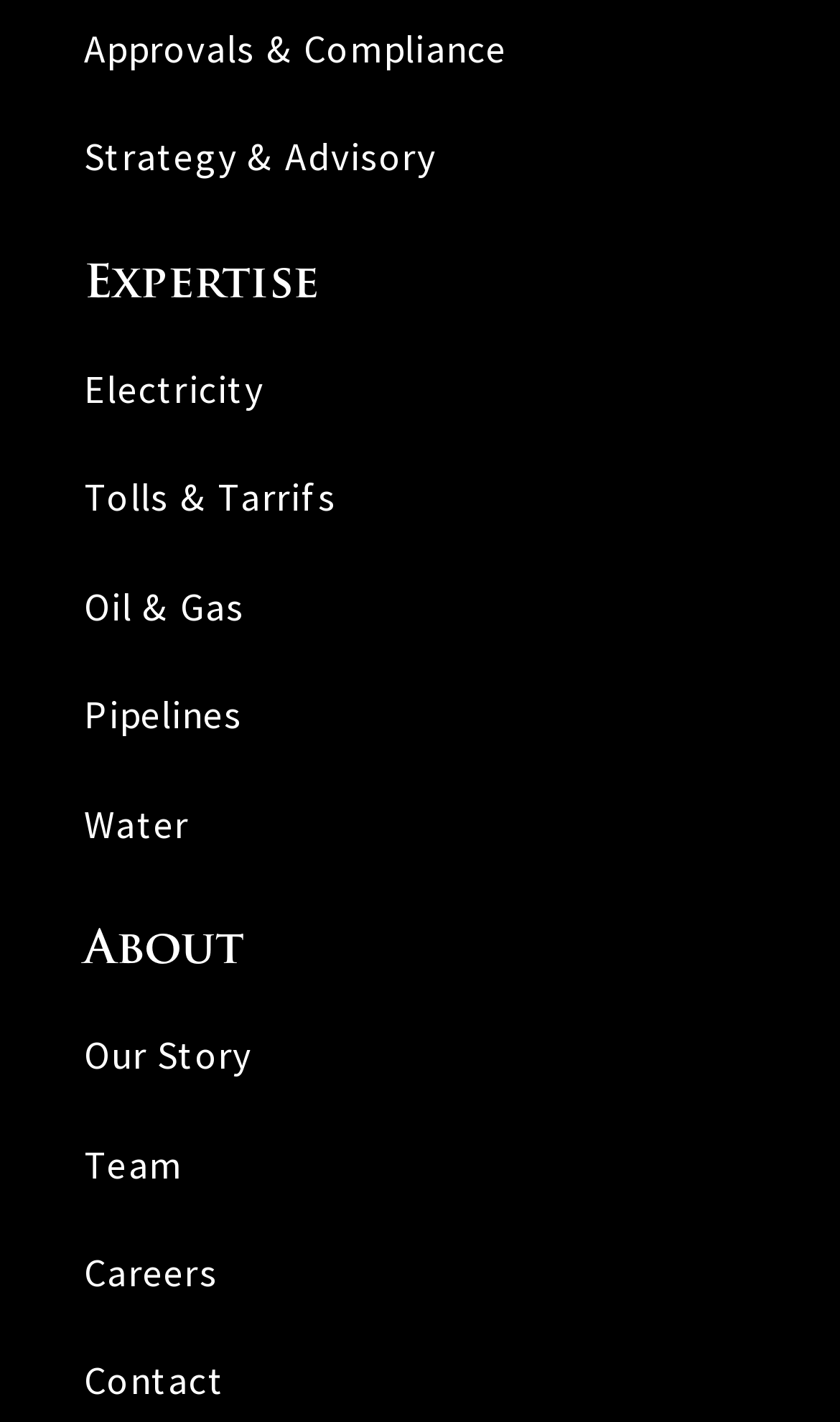Provide the bounding box coordinates of the UI element this sentence describes: "Water".

[0.1, 0.562, 0.225, 0.596]